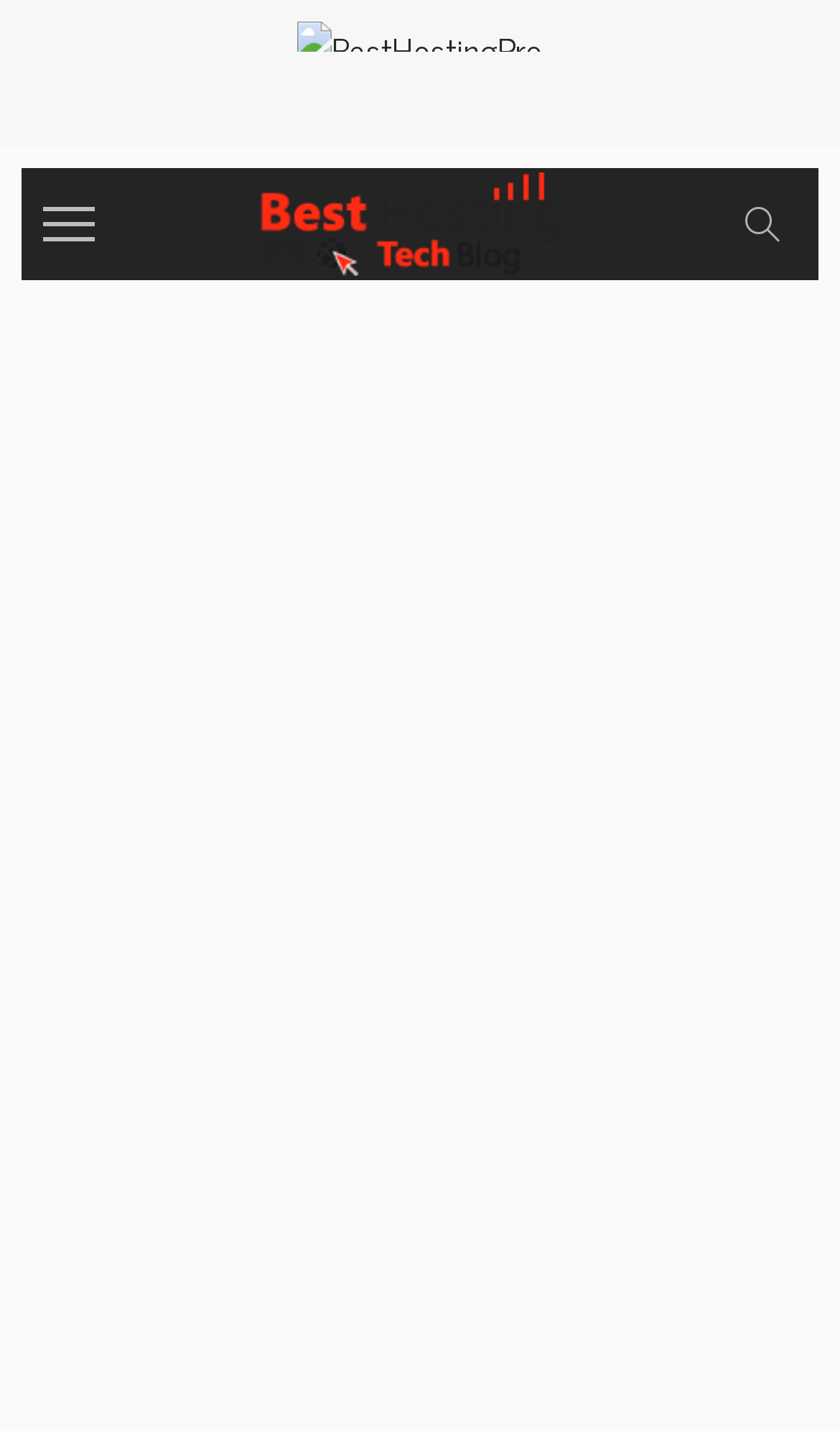Respond to the question below with a single word or phrase:
What is the shape of the off-canvas button?

Button